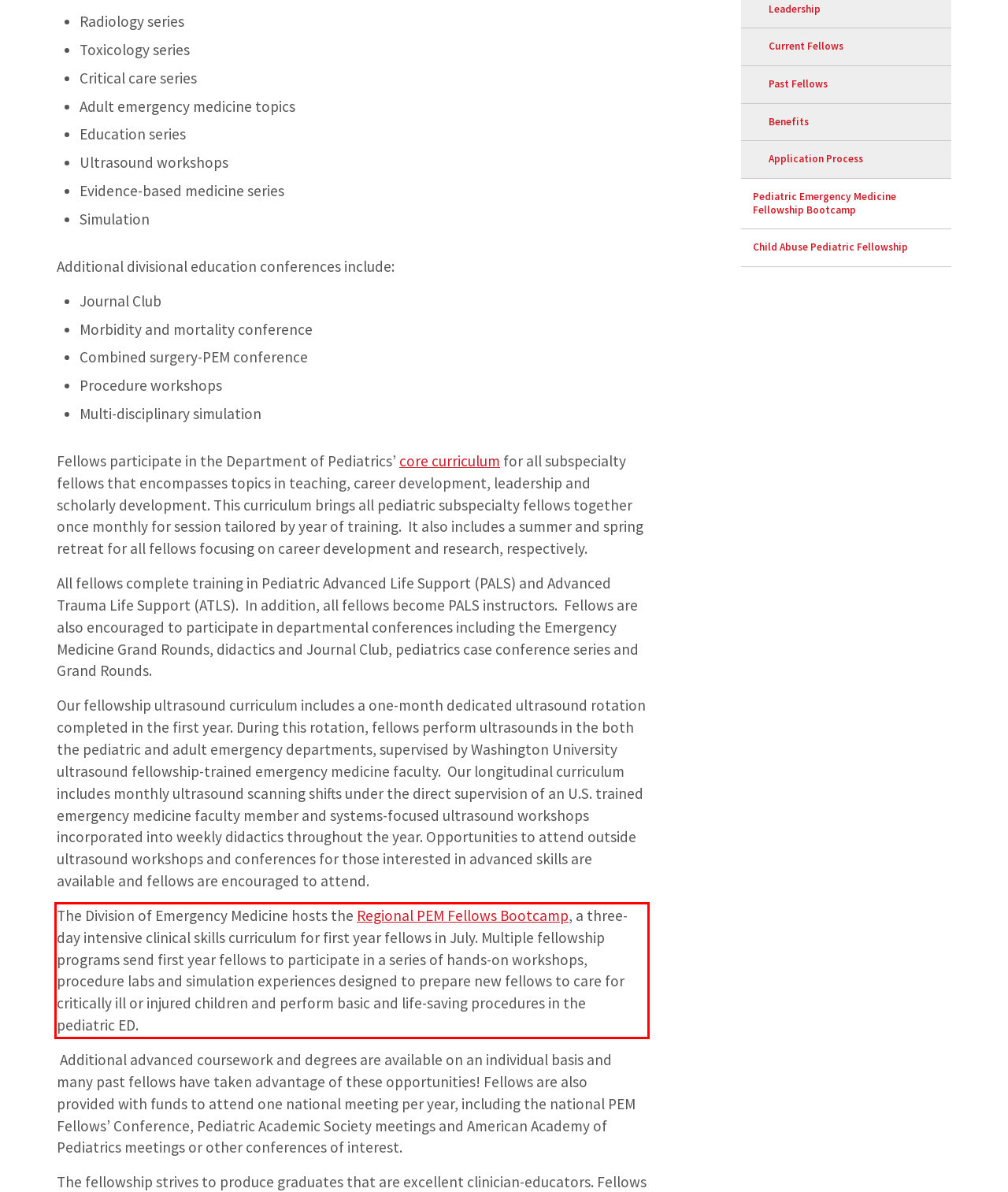Given a webpage screenshot, locate the red bounding box and extract the text content found inside it.

The Division of Emergency Medicine hosts the Regional PEM Fellows Bootcamp, a three-day intensive clinical skills curriculum for first year fellows in July. Multiple fellowship programs send first year fellows to participate in a series of hands-on workshops, procedure labs and simulation experiences designed to prepare new fellows to care for critically ill or injured children and perform basic and life-saving procedures in the pediatric ED.